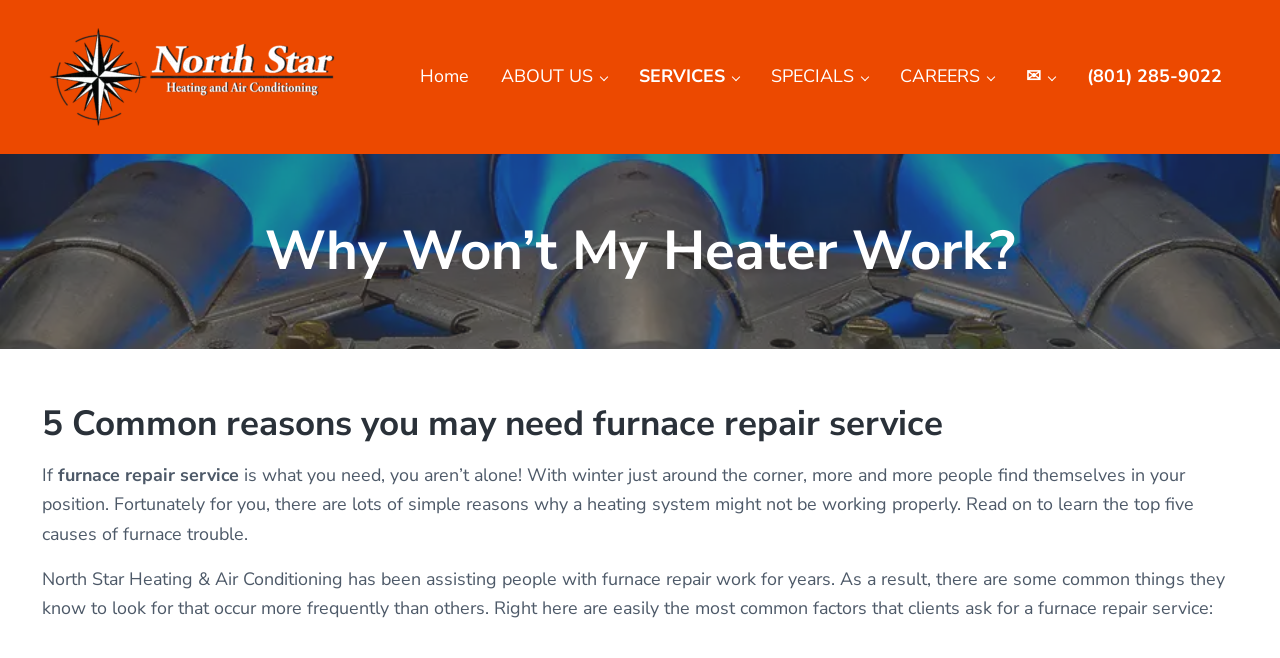Use a single word or phrase to answer the question: What is the location of the company?

West Jordan, UT